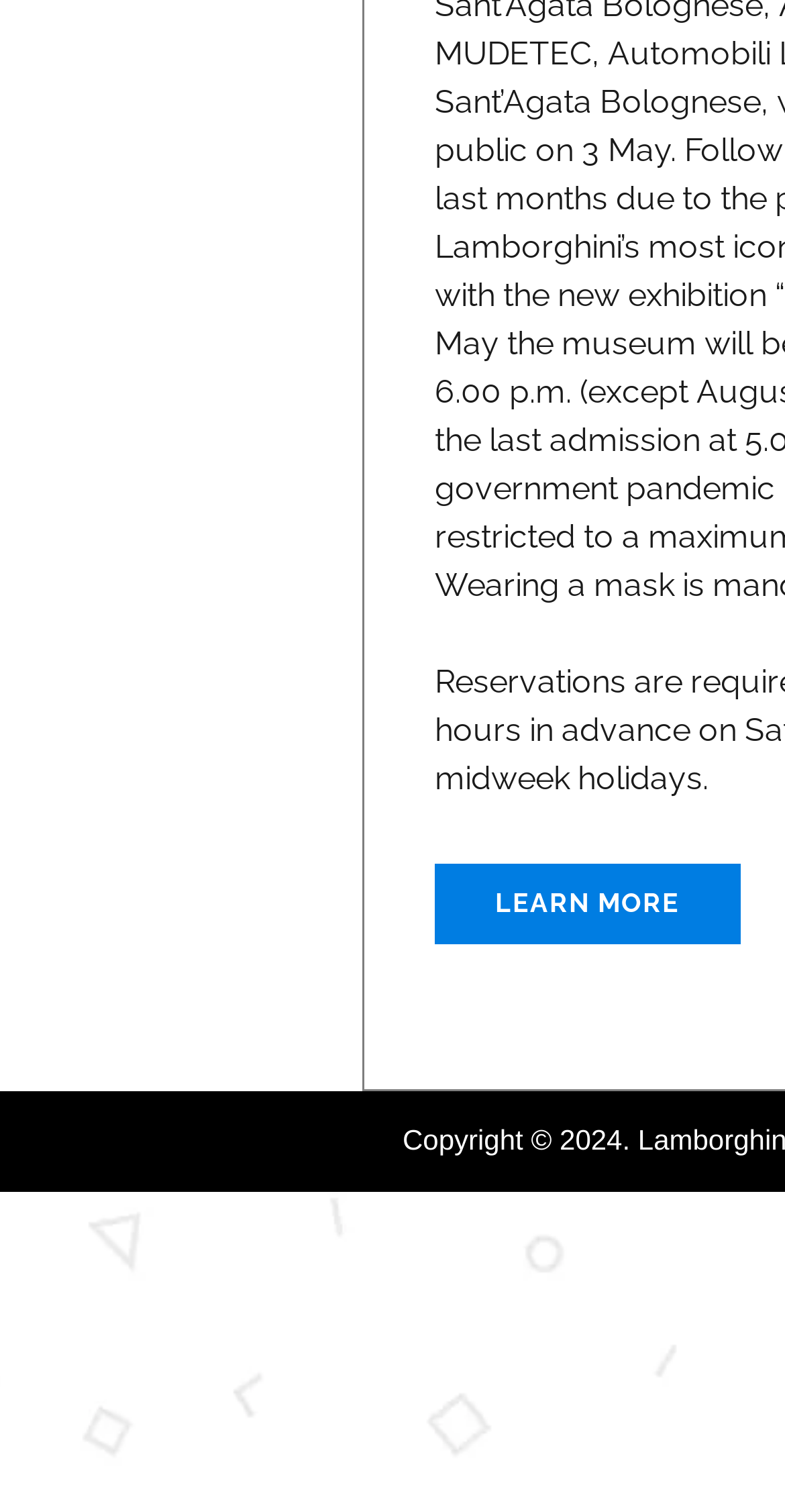Bounding box coordinates are specified in the format (top-left x, top-left y, bottom-right x, bottom-right y). All values are floating point numbers bounded between 0 and 1. Please provide the bounding box coordinate of the region this sentence describes: LEARN MORE

[0.554, 0.571, 0.942, 0.624]